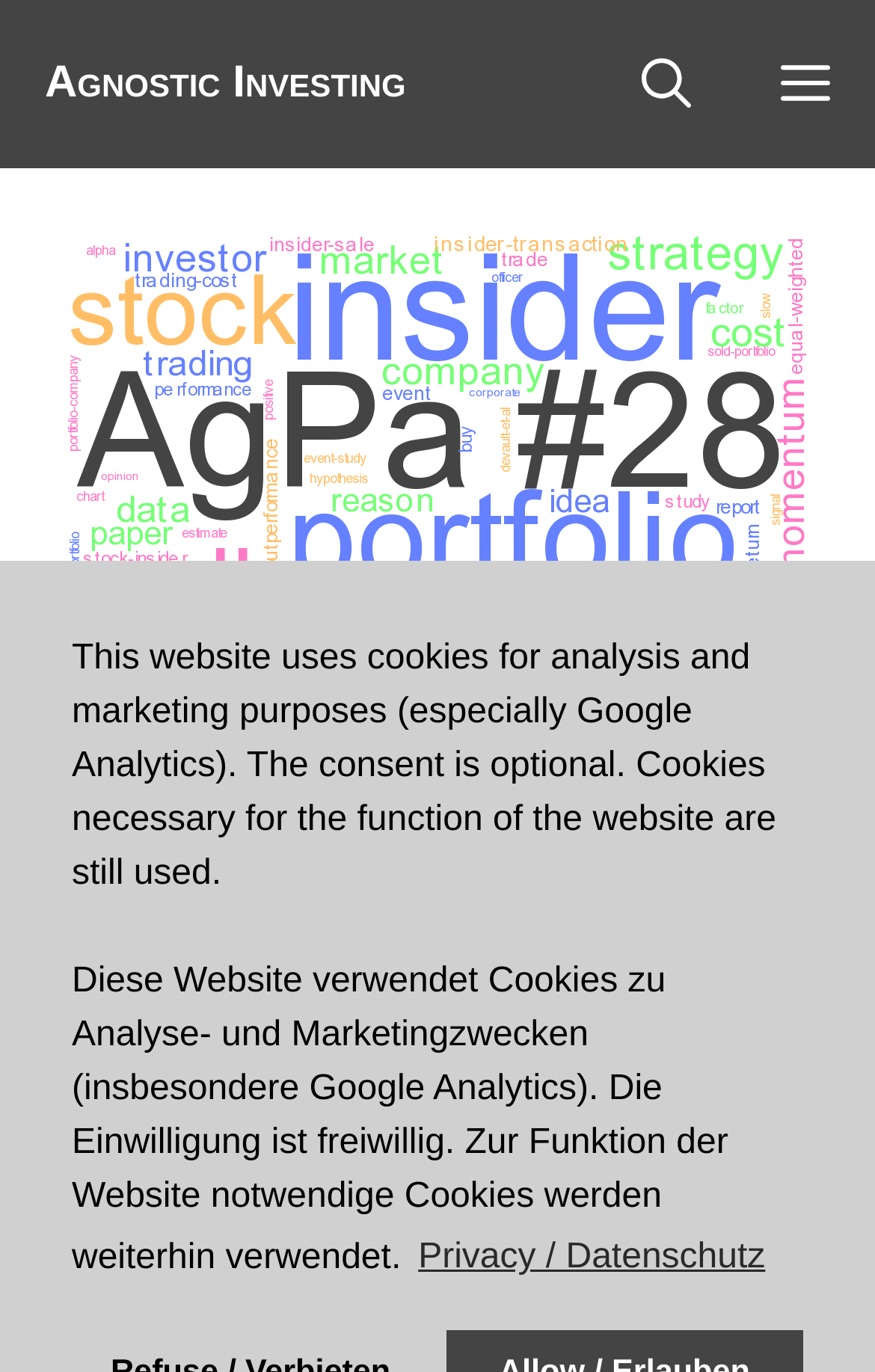Please specify the bounding box coordinates in the format (top-left x, top-left y, bottom-right x, bottom-right y), with all values as floating point numbers between 0 and 1. Identify the bounding box of the UI element described by: Agnostic Investing

[0.051, 0.0, 0.464, 0.123]